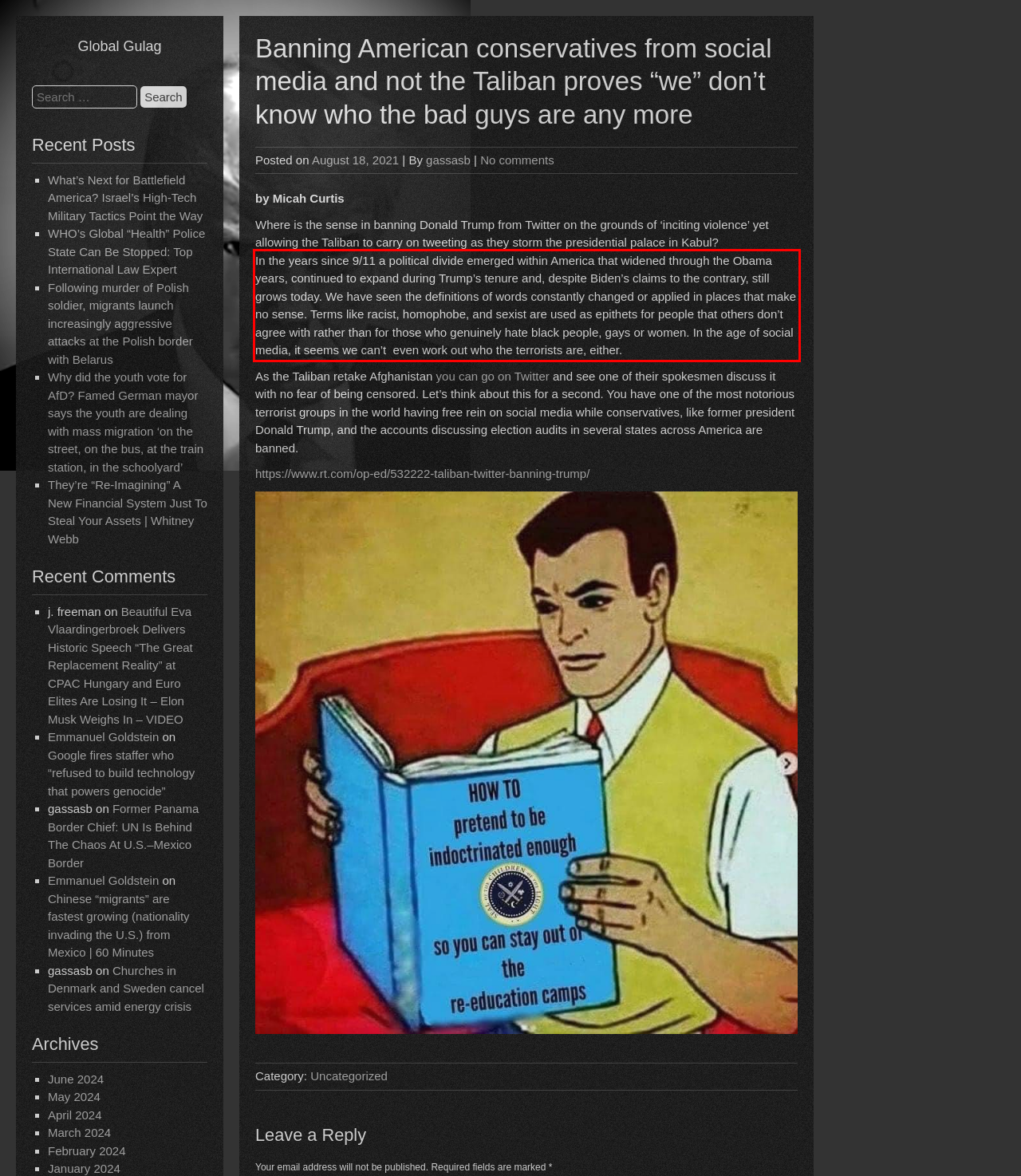Given a webpage screenshot with a red bounding box, perform OCR to read and deliver the text enclosed by the red bounding box.

In the years since 9/11 a political divide emerged within America that widened through the Obama years, continued to expand during Trump’s tenure and, despite Biden’s claims to the contrary, still grows today. We have seen the definitions of words constantly changed or applied in places that make no sense. Terms like racist, homophobe, and sexist are used as epithets for people that others don’t agree with rather than for those who genuinely hate black people, gays or women. In the age of social media, it seems we can’t even work out who the terrorists are, either.